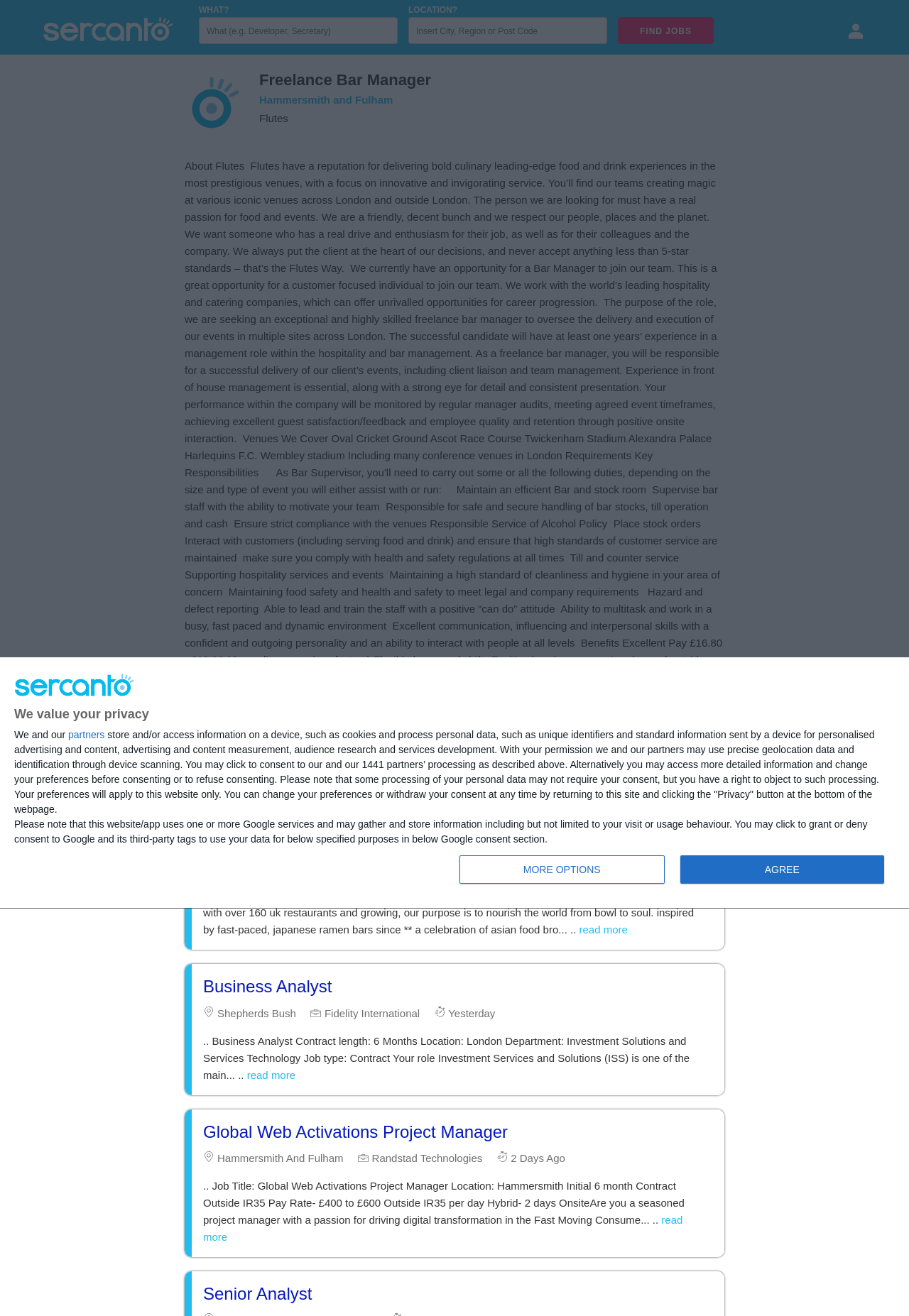What is the location of the main job offer?
Give a detailed response to the question by analyzing the screenshot.

I found the location of the main job offer by looking at the static text elements near the main job offer heading. The static text element with text 'Hammersmith and Fulham' is the location of the main job offer.